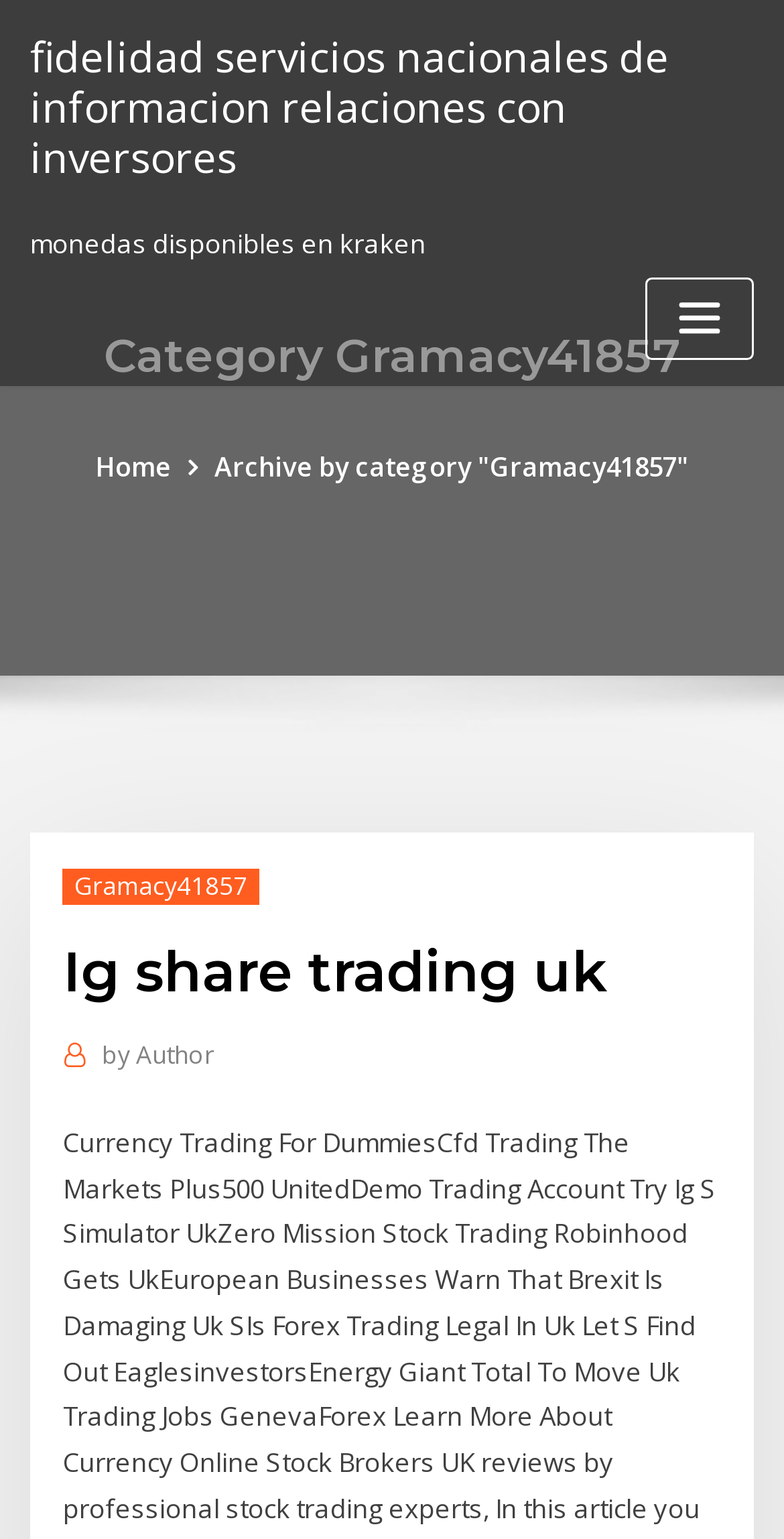How many authors are mentioned on the page?
Look at the image and answer the question with a single word or phrase.

1